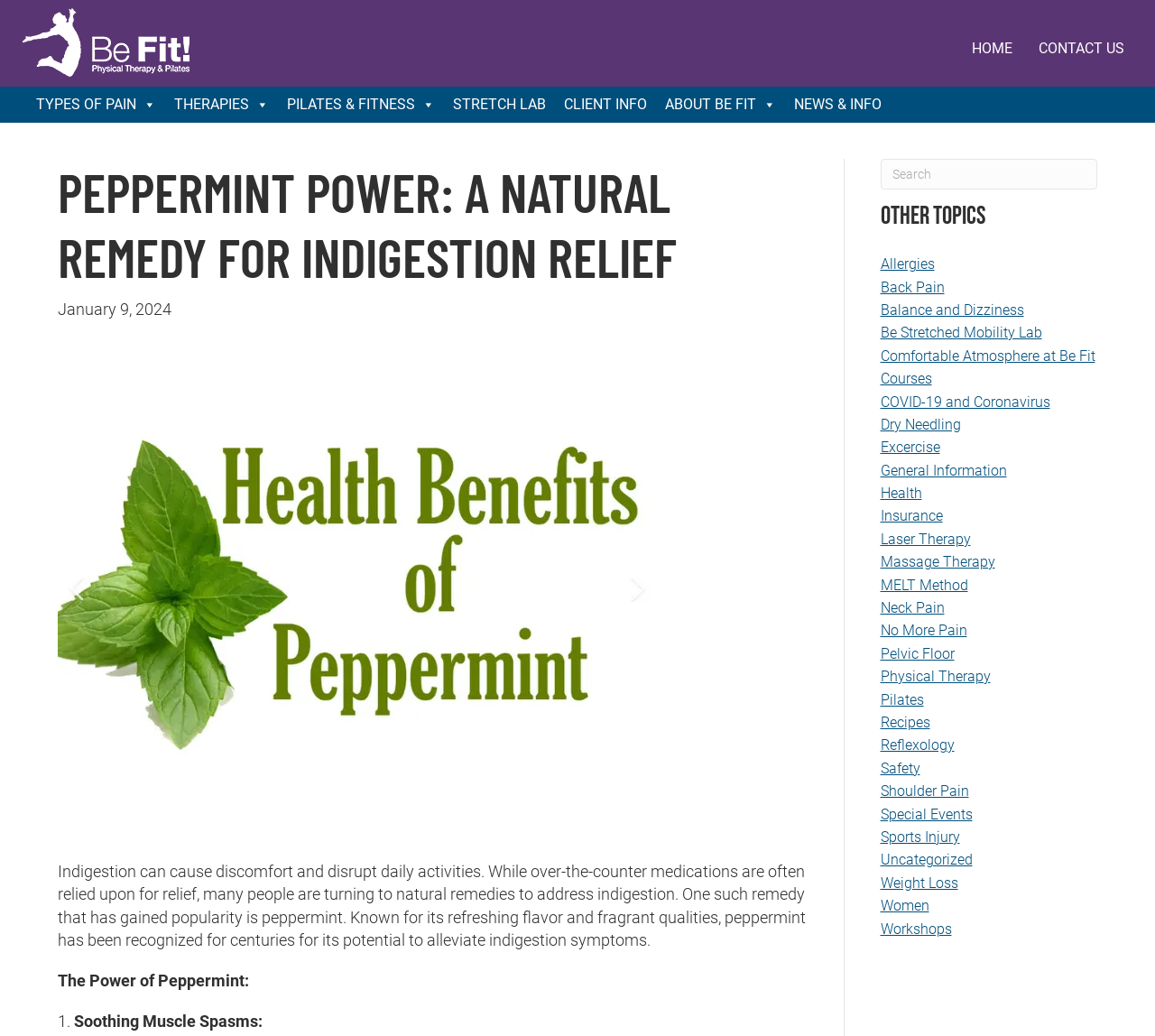Please identify the bounding box coordinates of the clickable area that will fulfill the following instruction: "Click the 'HOME' link". The coordinates should be in the format of four float numbers between 0 and 1, i.e., [left, top, right, bottom].

[0.83, 0.04, 0.888, 0.054]